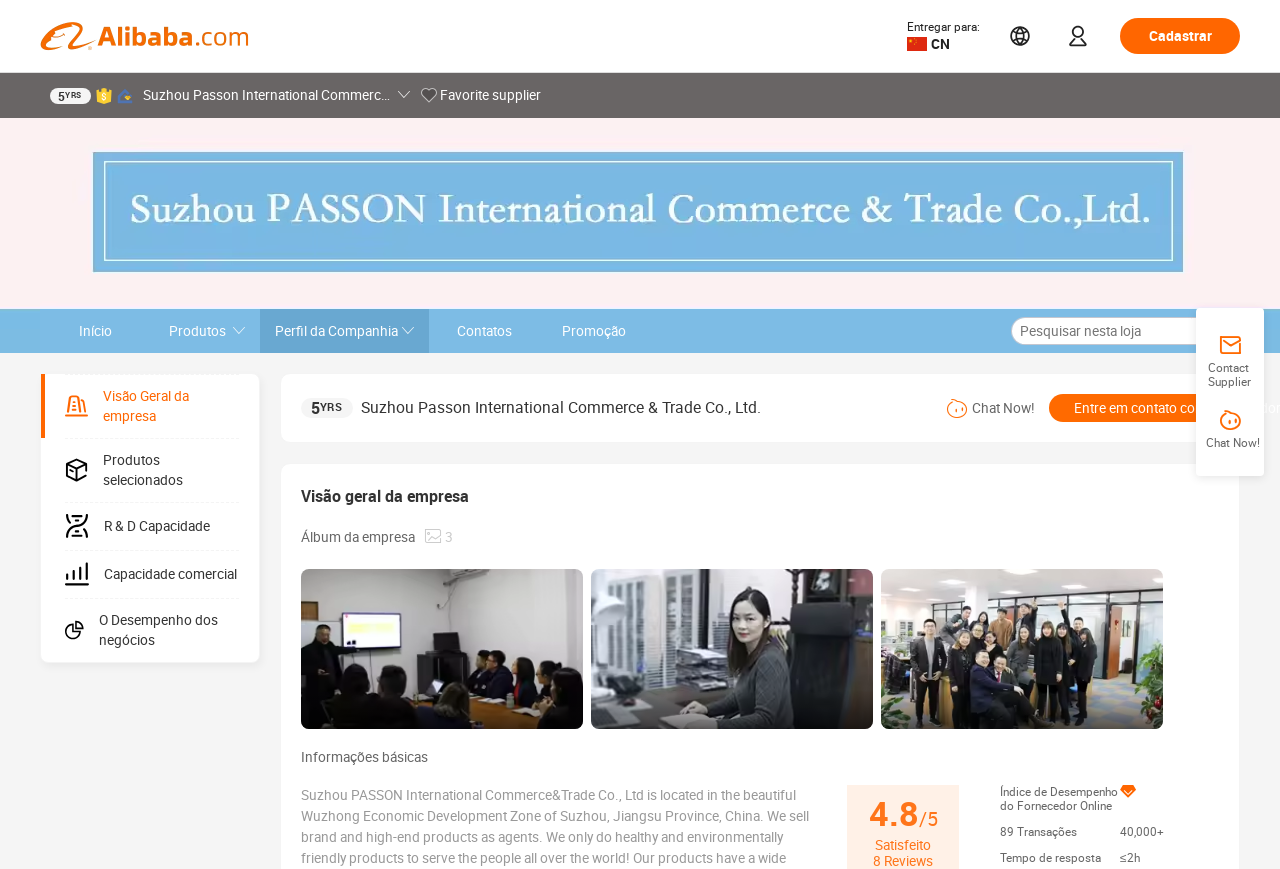Generate an in-depth caption that captures all aspects of the webpage.

The webpage is about Suzhou Passon International Commerce & Trade Co., Ltd., a company overview page. At the top, there is a section with a title "Entregar para:" and a dropdown icon next to it. Below this section, there is a company name "Suzhou Passon International Commerce & Trade Co., Ltd." with a "Favorite supplier" label next to it.

On the left side, there is a navigation menu with links to "Início", "Produtos", "Perfil da Companhia", "Contatos", and "Promoção". Each link has an icon next to it. Below the navigation menu, there is a search box with a button.

The main content area is divided into several sections. The first section is "Visão Geral da empresa" with an image and a brief description. The second section is "Produtos selecionados" with an image and a brief description. The third section is "R & D Capacidade" with an image and a brief description. The fourth section is "Capacidade comercial" with an image and a brief description. The fifth section is "O Desempenho dos negócios" with an image and a brief description.

Below these sections, there is a company information area with a heading "Visão geral da empresa" and a subheading "Álbum da empresa". There is also a "Índice de Desempenho do Fornecedor Online" section with a rating of 89 and some statistics about transactions and response time.

On the right side, there are two call-to-action buttons: "Entre em contato com Fornecedor" and "Chat Now!". There is also a "5 YRS" badge indicating the company's experience. At the bottom, there is a "Contact Supplier" link and another "Chat Now!" link.